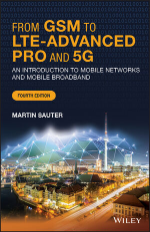What is depicted in the graphic on the cover? Based on the image, give a response in one word or a short phrase.

A cityscape with connecting lines